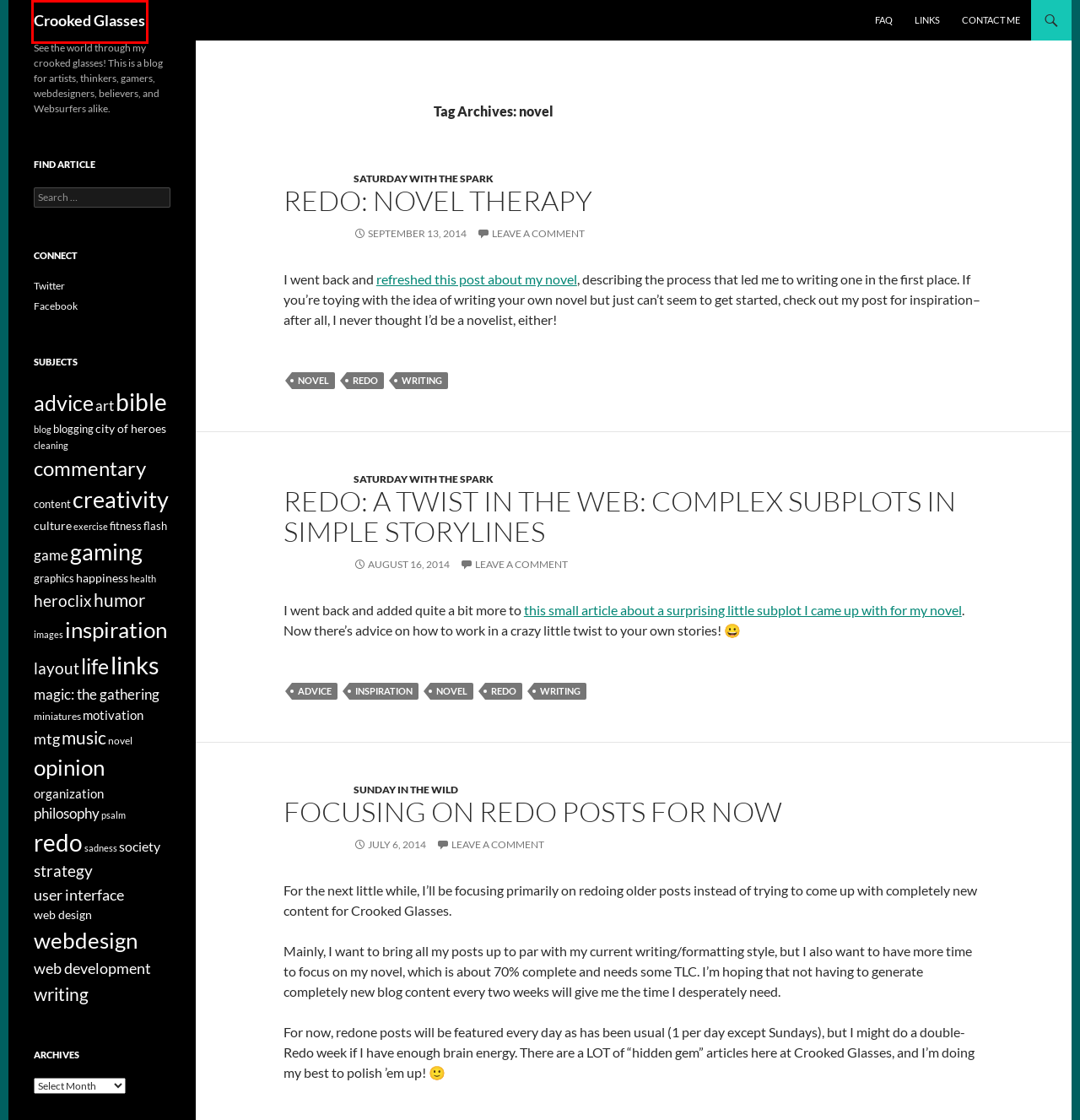With the provided webpage screenshot containing a red bounding box around a UI element, determine which description best matches the new webpage that appears after clicking the selected element. The choices are:
A. creativity | Crooked Glasses
B. music | Crooked Glasses
C. A Twist in the Web:  Complex Subplots in Simple Storylines | Crooked Glasses
D. Crooked Glasses
E. philosophy | Crooked Glasses
F. magic: the gathering | Crooked Glasses
G. Focusing on Redo Posts for Now | Crooked Glasses
H. webdesign | Crooked Glasses

D